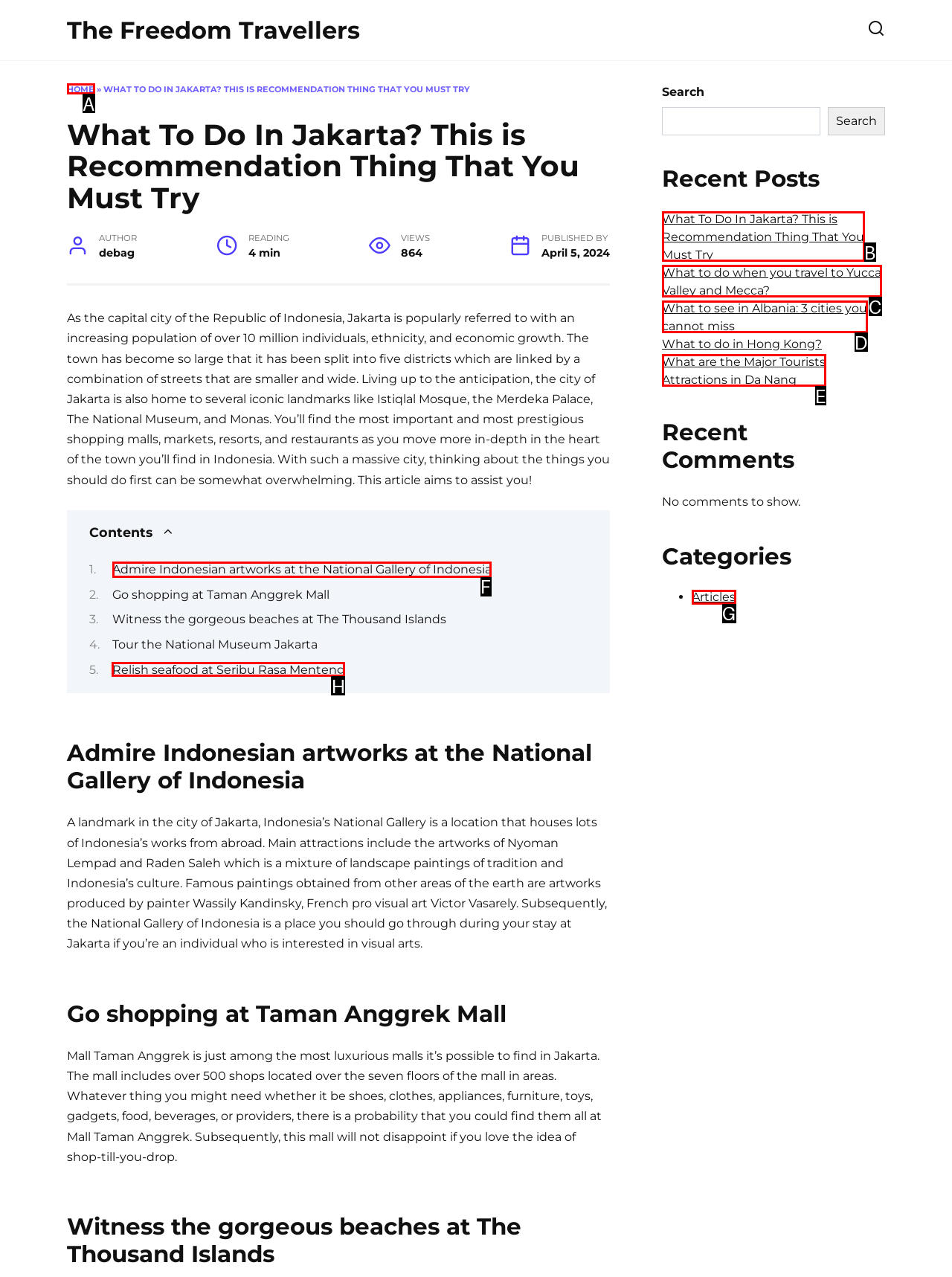To achieve the task: Explore the National Gallery of Indonesia, indicate the letter of the correct choice from the provided options.

F